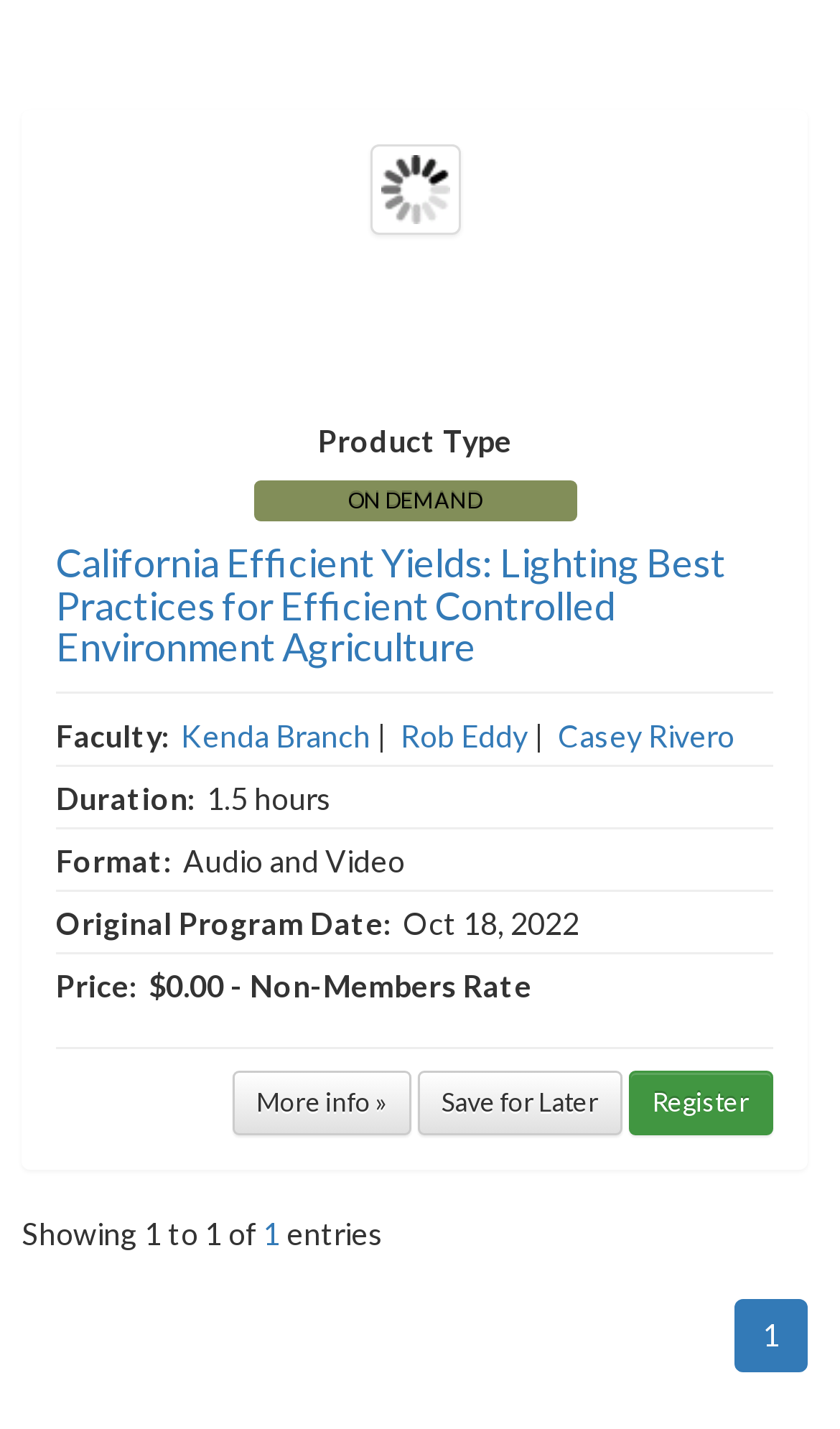Identify the bounding box coordinates of the region that needs to be clicked to carry out this instruction: "Register for the product". Provide these coordinates as four float numbers ranging from 0 to 1, i.e., [left, top, right, bottom].

[0.749, 0.75, 0.921, 0.795]